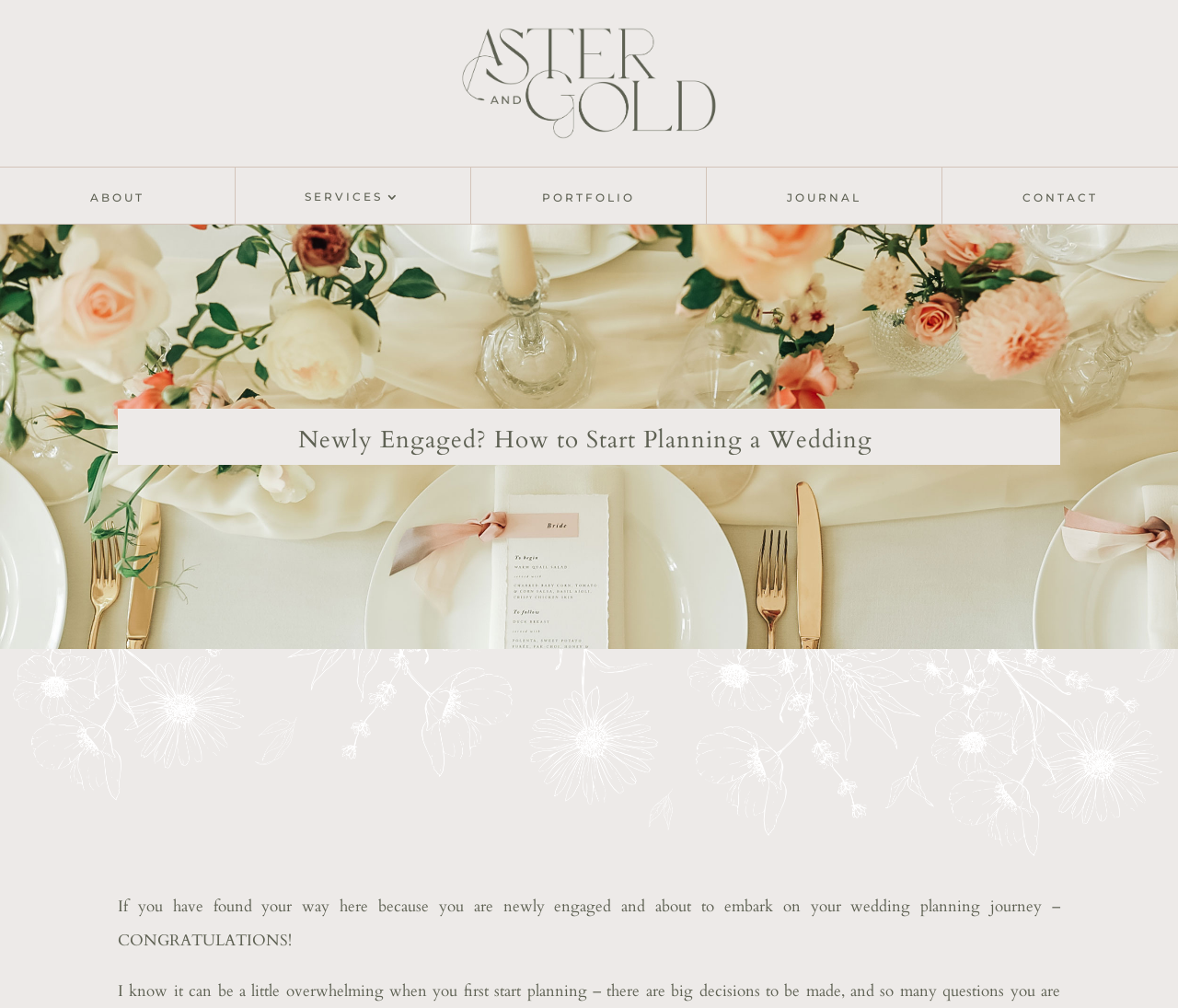How many navigation links are there?
Look at the image and provide a short answer using one word or a phrase.

5